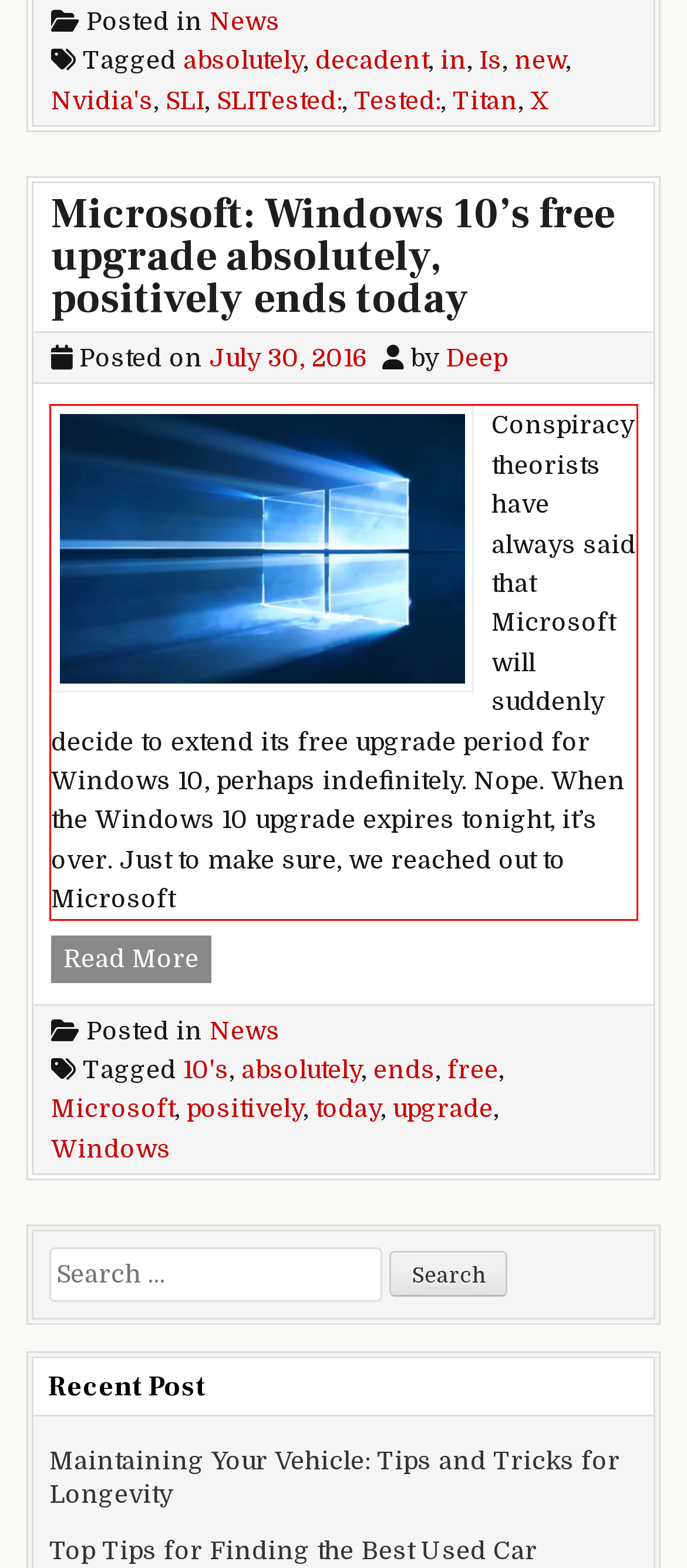Given a webpage screenshot with a red bounding box, perform OCR to read and deliver the text enclosed by the red bounding box.

Conspiracy theorists have always said that Microsoft will suddenly decide to extend its free upgrade period for Windows 10, perhaps indefinitely. Nope. When the Windows 10 upgrade expires tonight, it’s over. Just to make sure, we reached out to Microsoft